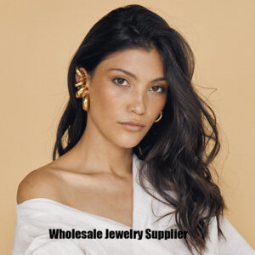Respond to the following question using a concise word or phrase: 
What is the tone of the background?

Soft and warm